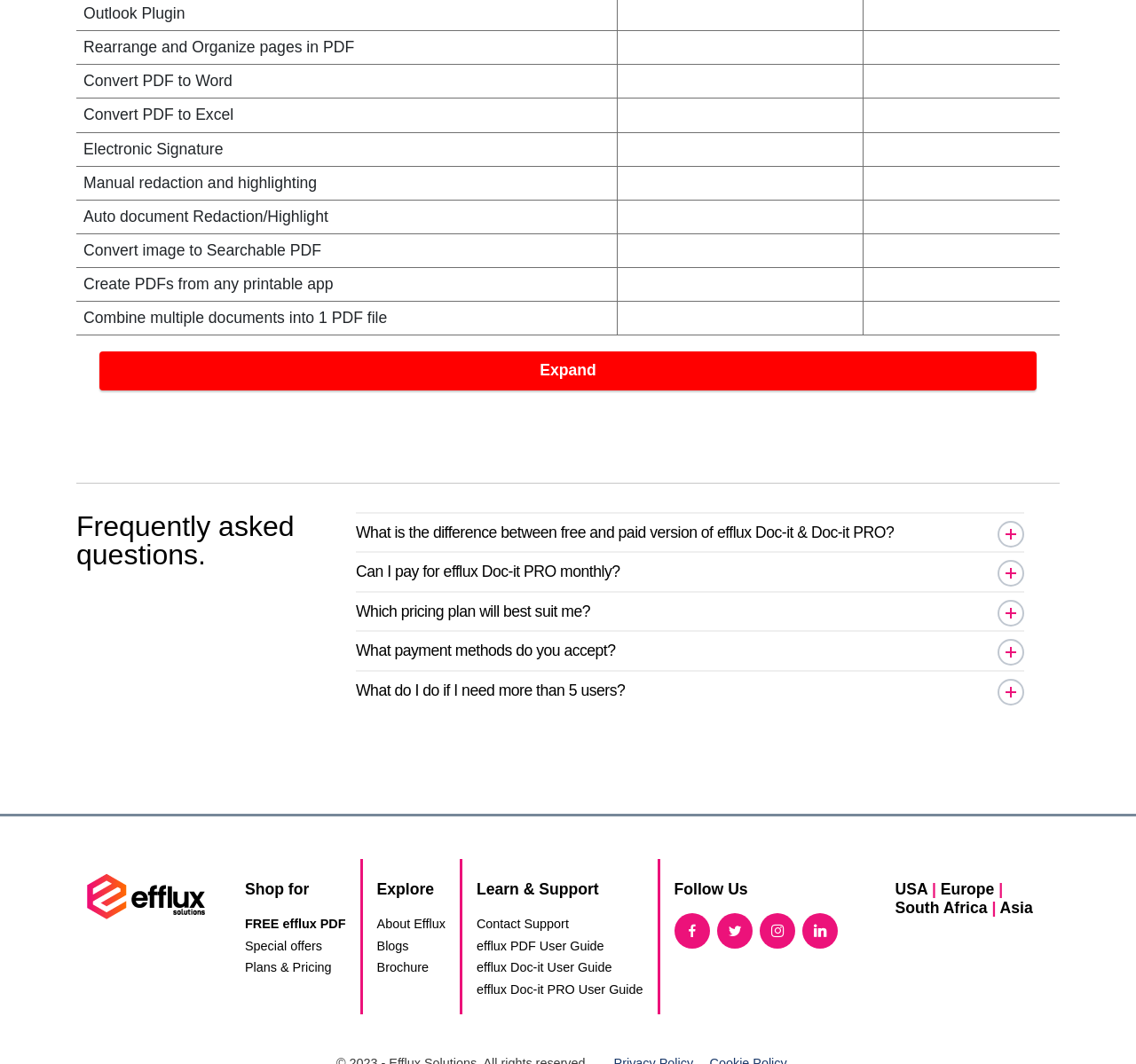Determine the bounding box coordinates of the clickable element to achieve the following action: 'Expand the tab'. Provide the coordinates as four float values between 0 and 1, formatted as [left, top, right, bottom].

[0.087, 0.33, 0.913, 0.367]